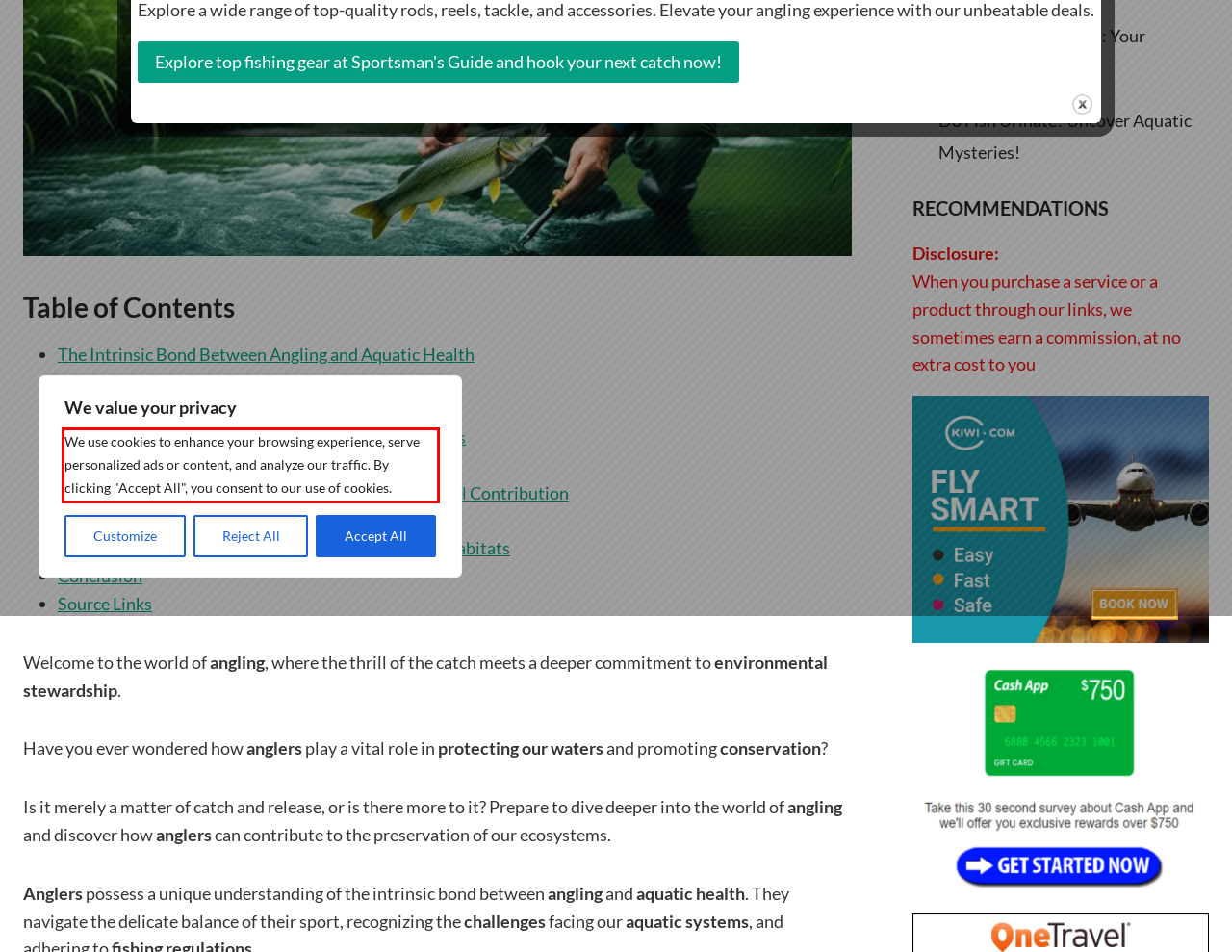Examine the webpage screenshot, find the red bounding box, and extract the text content within this marked area.

We use cookies to enhance your browsing experience, serve personalized ads or content, and analyze our traffic. By clicking "Accept All", you consent to our use of cookies.